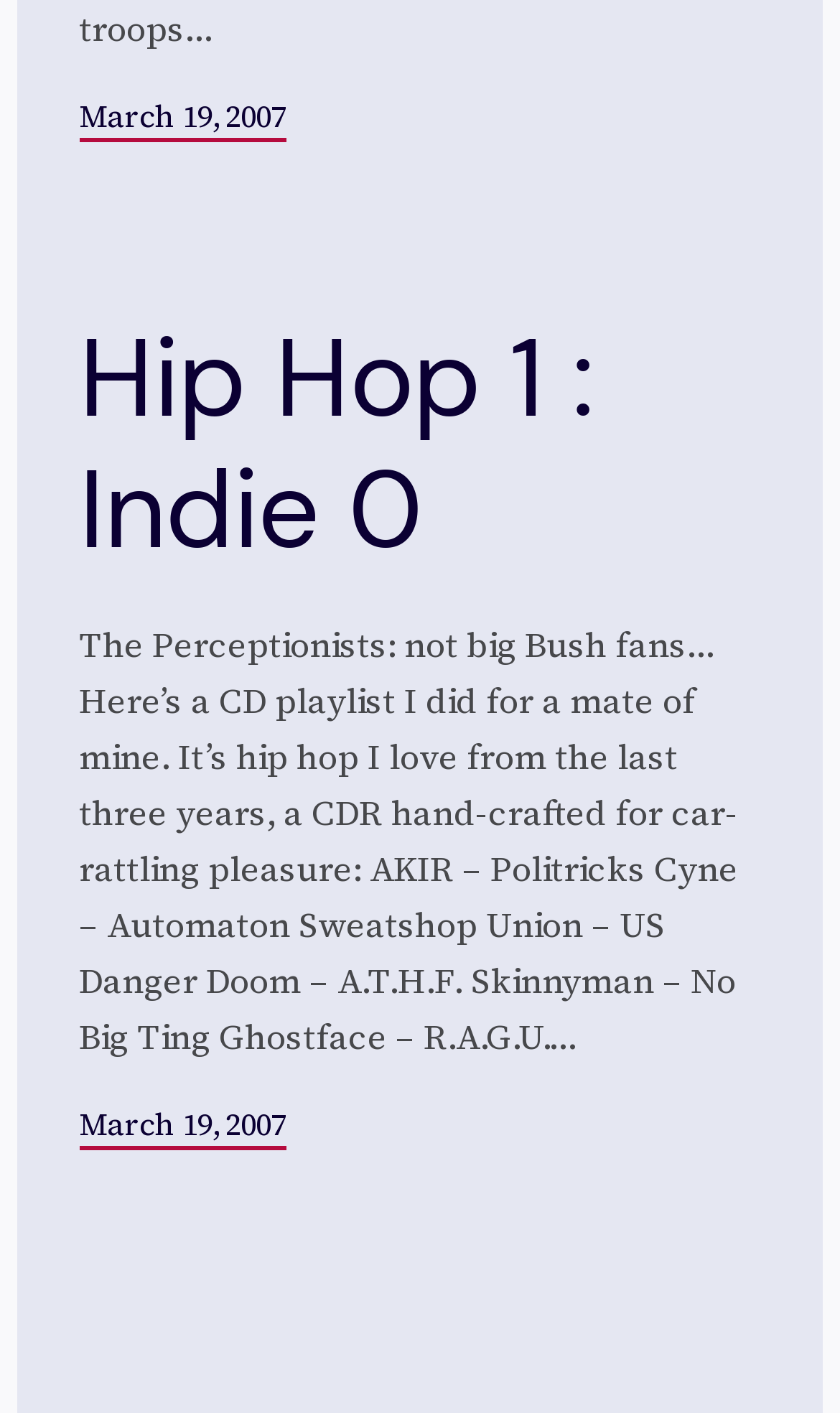Given the webpage screenshot, identify the bounding box of the UI element that matches this description: "March 19, 2007".

[0.094, 0.665, 0.325, 0.692]